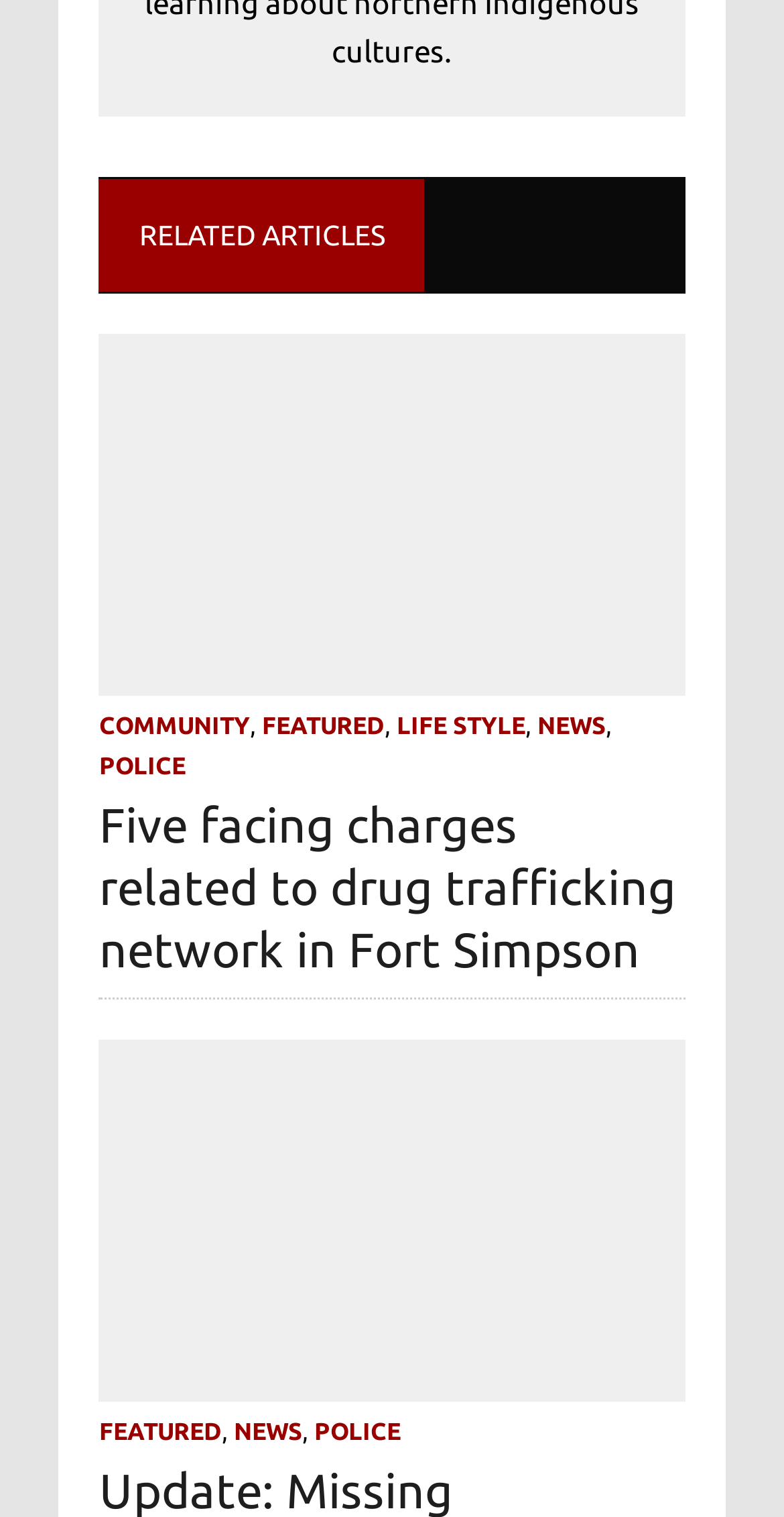Determine the bounding box coordinates of the clickable region to carry out the instruction: "Check update on missing Yellowknife teen".

[0.269, 0.894, 0.731, 0.918]